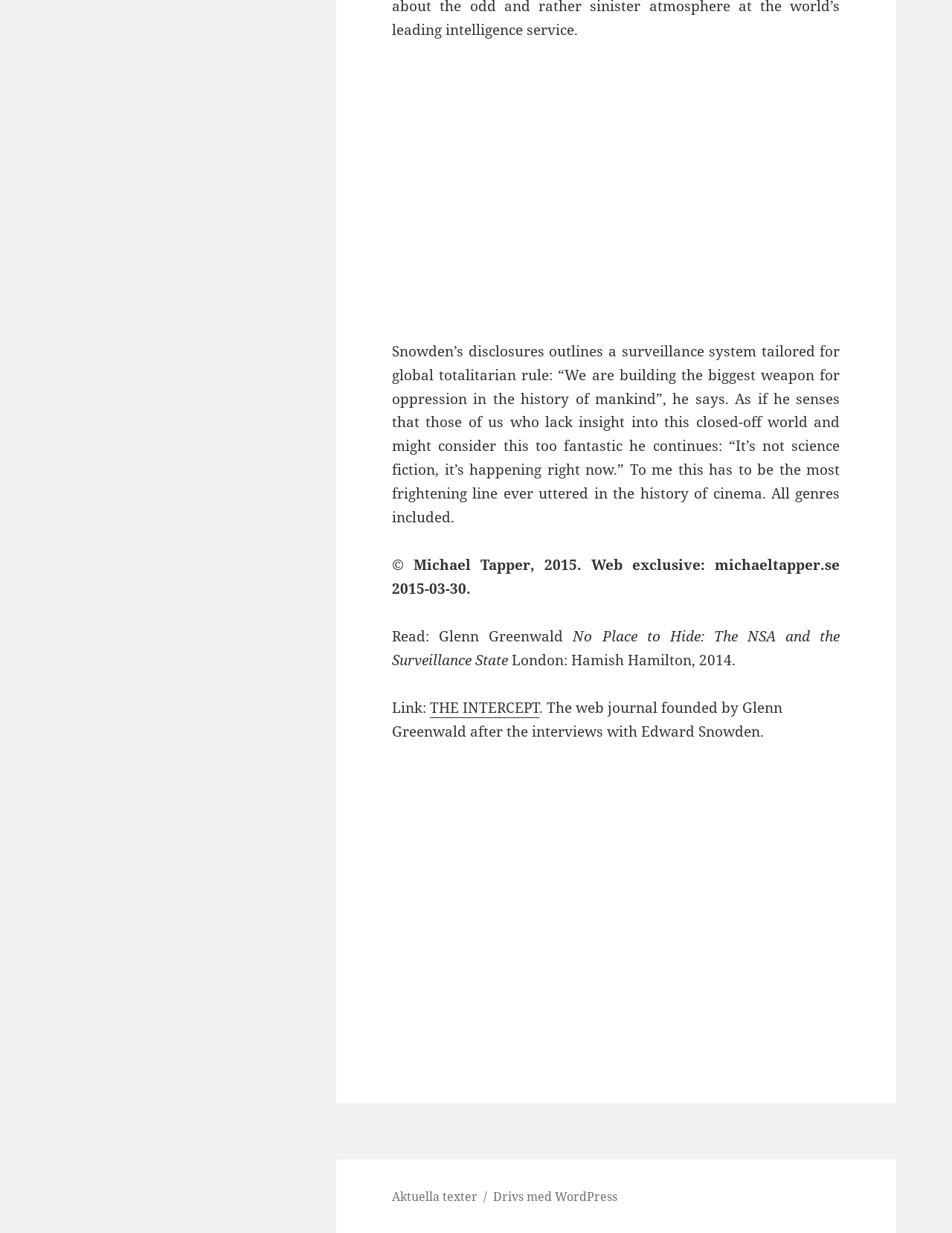What is the name of the website where the web exclusive is hosted?
Please use the image to deliver a detailed and complete answer.

I found the answer by looking at the text '© Michael Tapper, 2015. Web exclusive: michaeltapper.se 2015-03-30.' which suggests that the website where the web exclusive is hosted is michaeltapper.se.